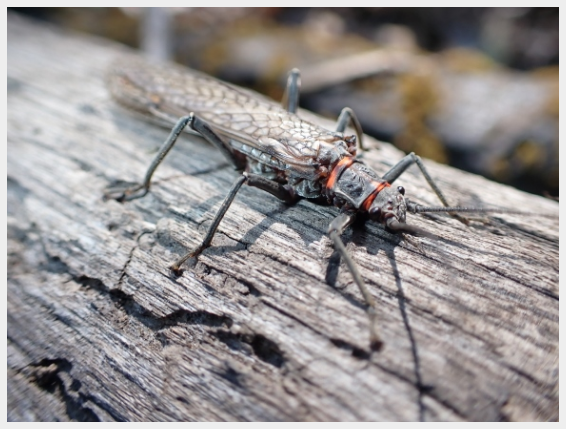Craft a descriptive caption that covers all aspects of the image.

This close-up image captures a striking insect, likely a species of salmon fly, resting on a textured wooden surface. The insect showcases intricate details of its body, with transparent wings that exhibit fine veining and a striking orange band around its thorax. Its long, slender legs are poised on the weathered log, emphasizing its natural habitat in a serene outdoor setting. The blurred background hints at a lush, organic environment, aligning with the habitats where salmon flies are typically found. This image not only highlights the beauty of nature but also the delicate intricacies of insect anatomy, making it a captivating representation of the wildlife in Hat Creek, California.